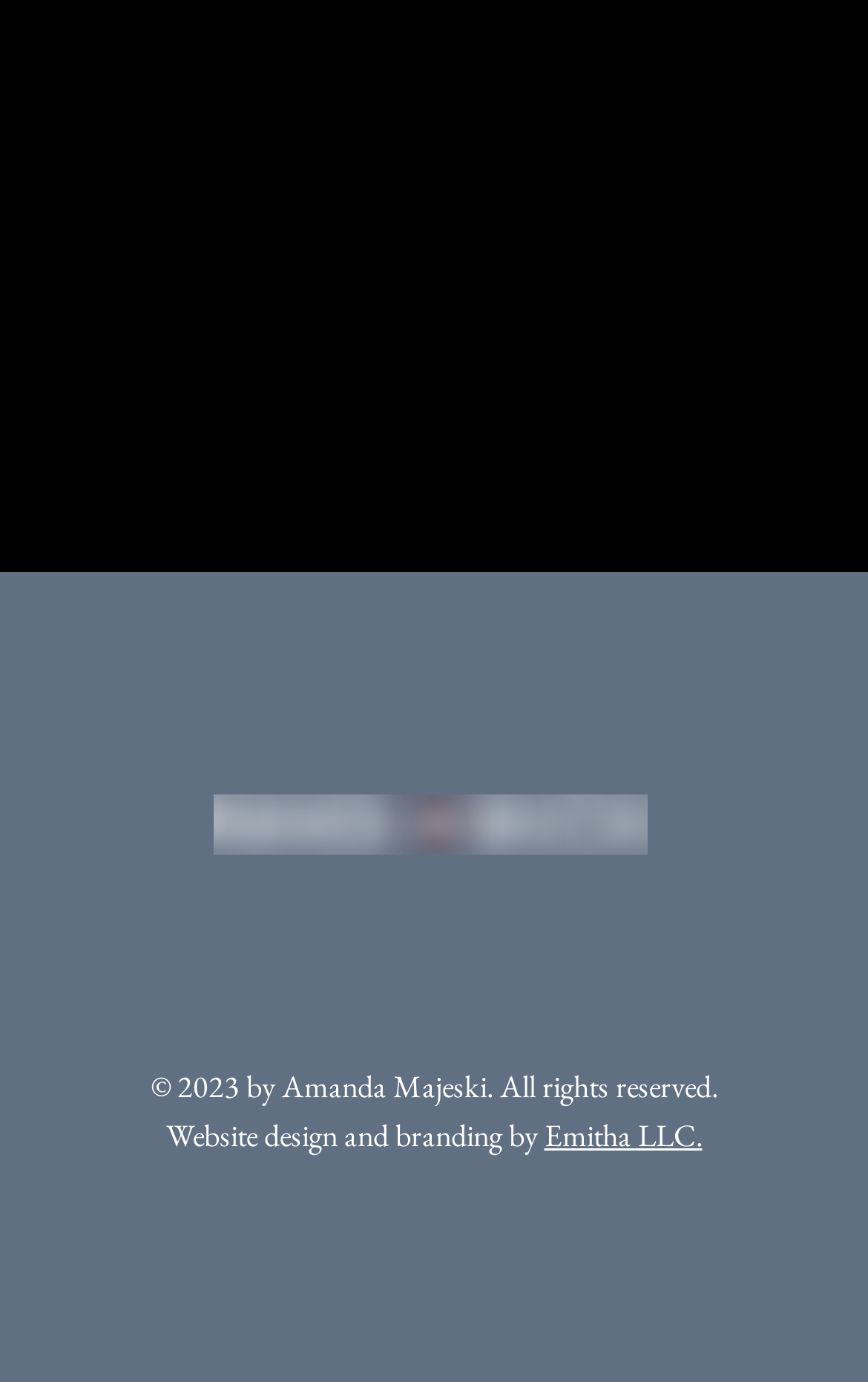What is the copyright year of the website?
Give a detailed explanation using the information visible in the image.

The copyright information is displayed at the bottom of the webpage, which states '© 2023 by Amanda Majeski. All rights reserved'.